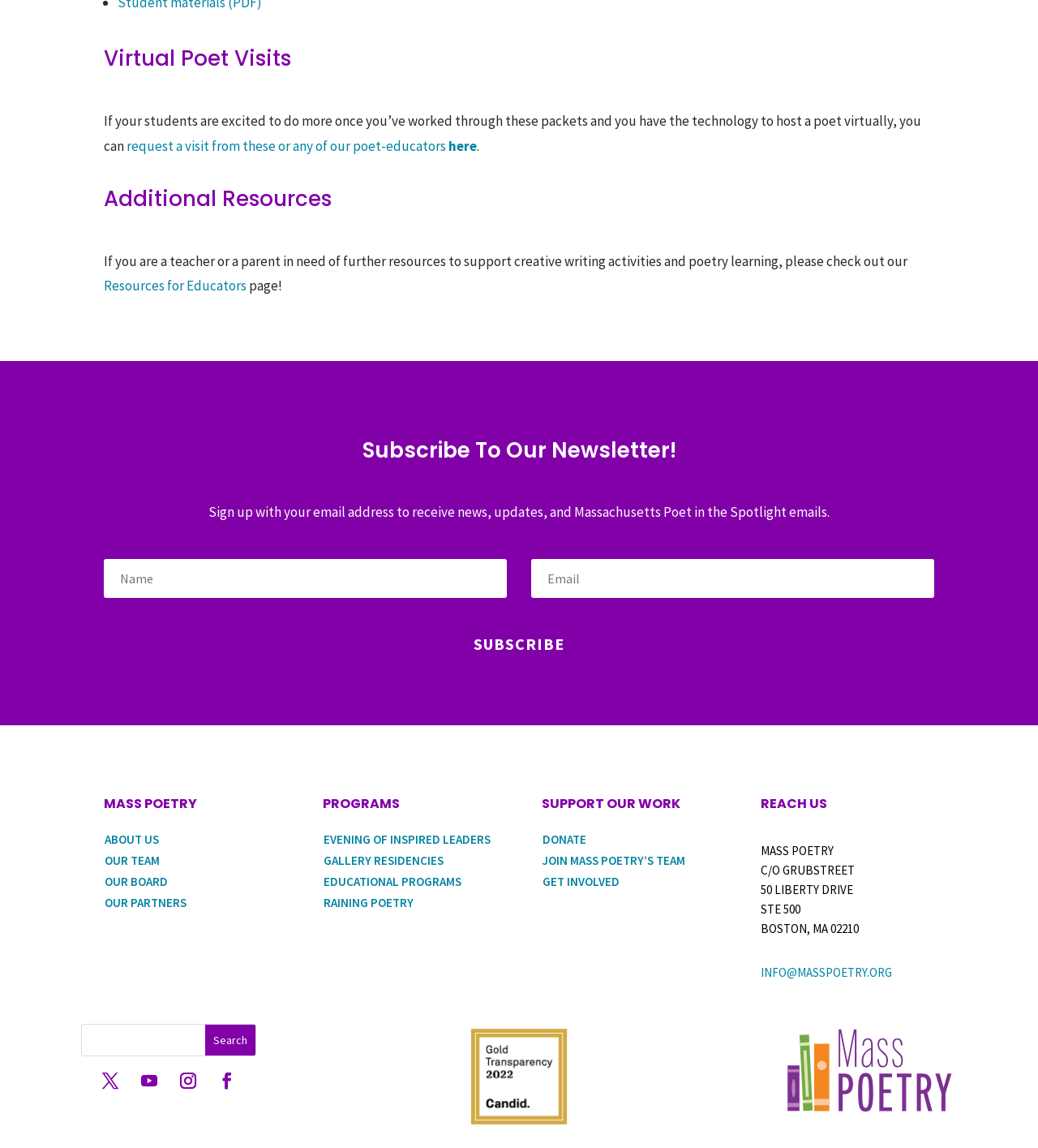Give a concise answer using only one word or phrase for this question:
How many textboxes are there in the 'Subscribe To Our Newsletter!' section?

2